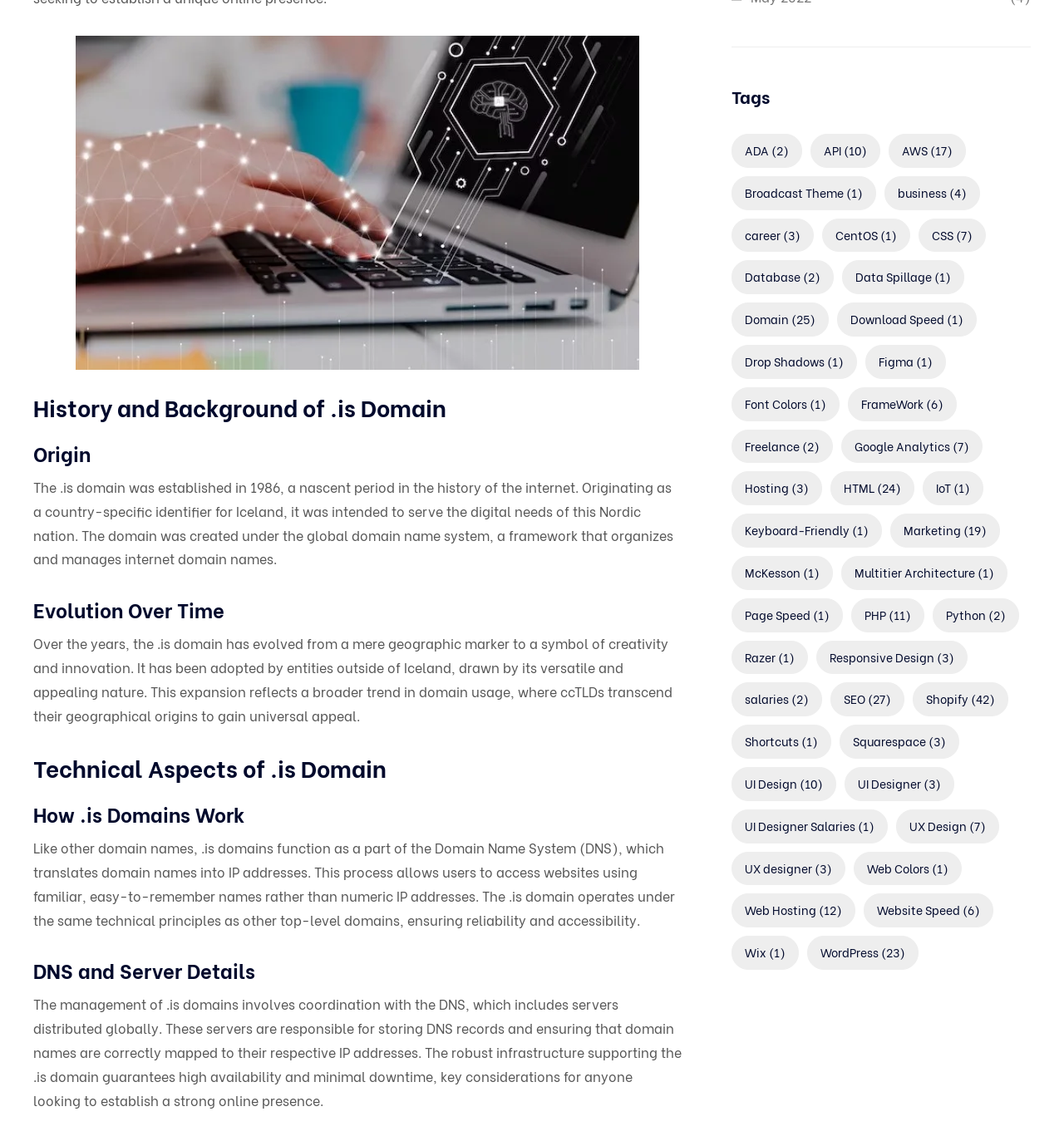Identify the bounding box coordinates of the region that should be clicked to execute the following instruction: "View 'Shopify' related items".

[0.858, 0.598, 0.948, 0.628]